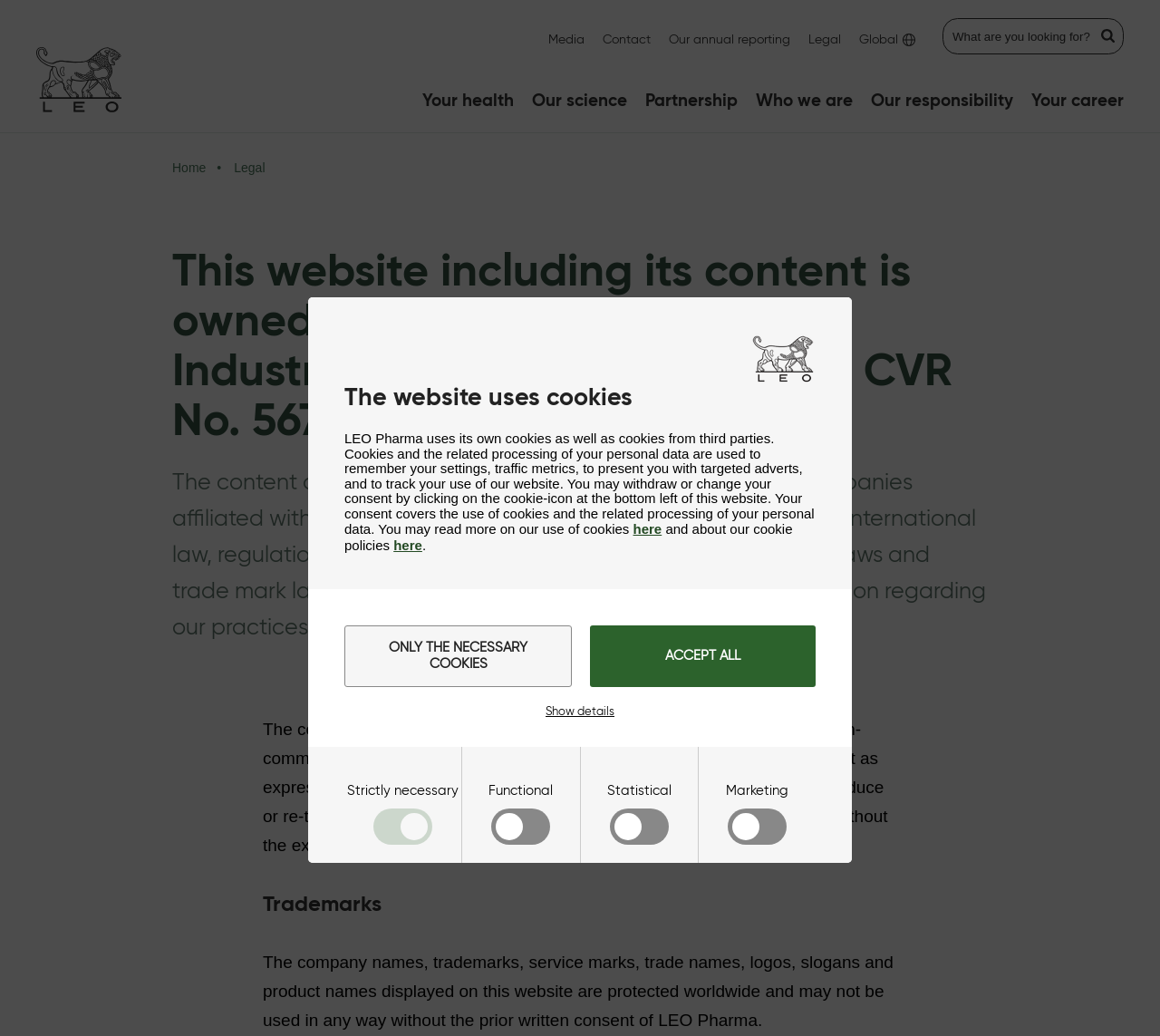Use the information in the screenshot to answer the question comprehensively: What type of cookies are used on this website?

Based on the cookie policy section, it is clear that the website uses four types of cookies: Strictly necessary cookies, Functional cookies, Statistical cookies, and Marketing cookies. These types of cookies are used to remember settings, traffic metrics, present targeted adverts, and track the use of the website.